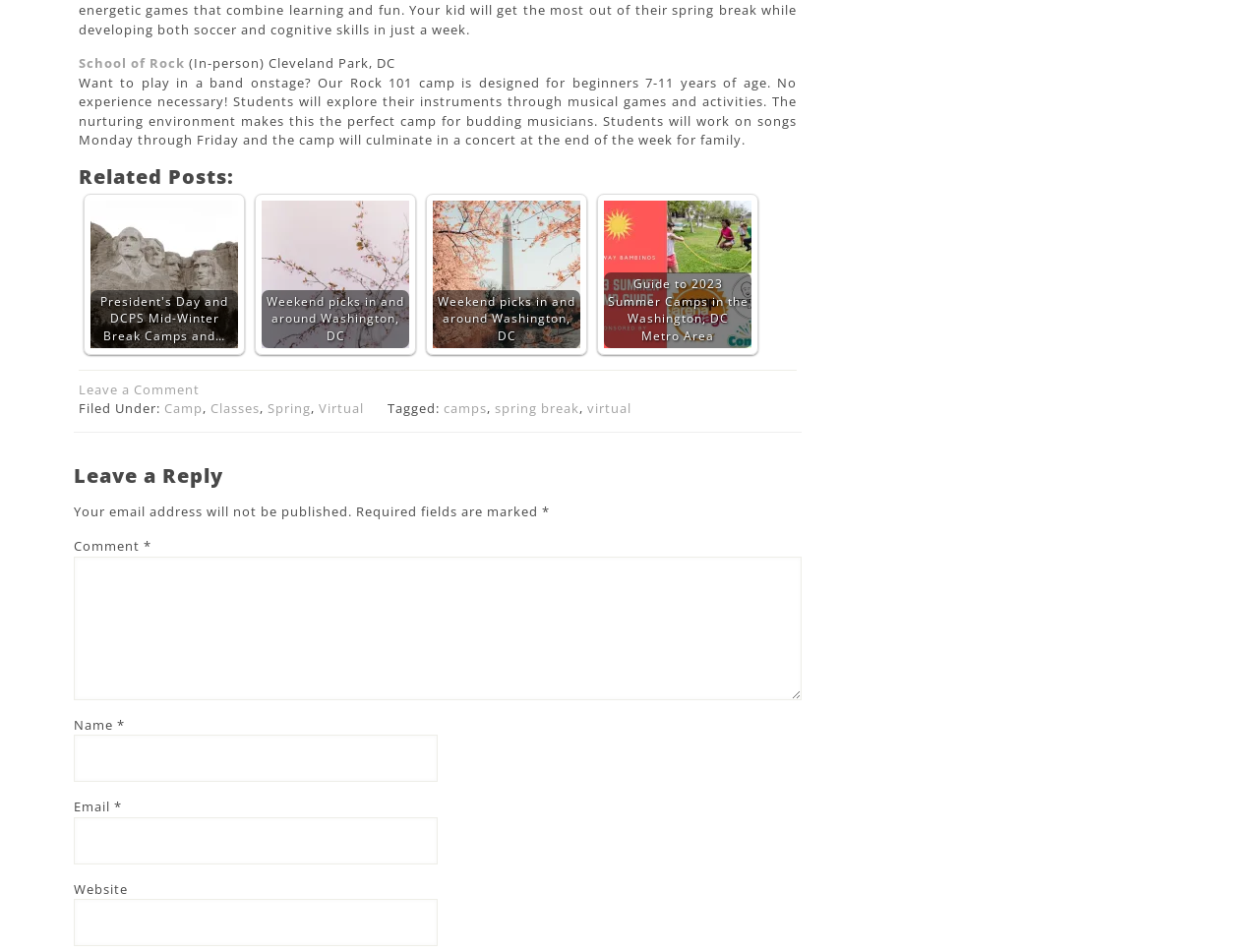Determine the bounding box coordinates of the region I should click to achieve the following instruction: "Enter your name in the 'Name' text box". Ensure the bounding box coordinates are four float numbers between 0 and 1, i.e., [left, top, right, bottom].

[0.059, 0.772, 0.348, 0.821]